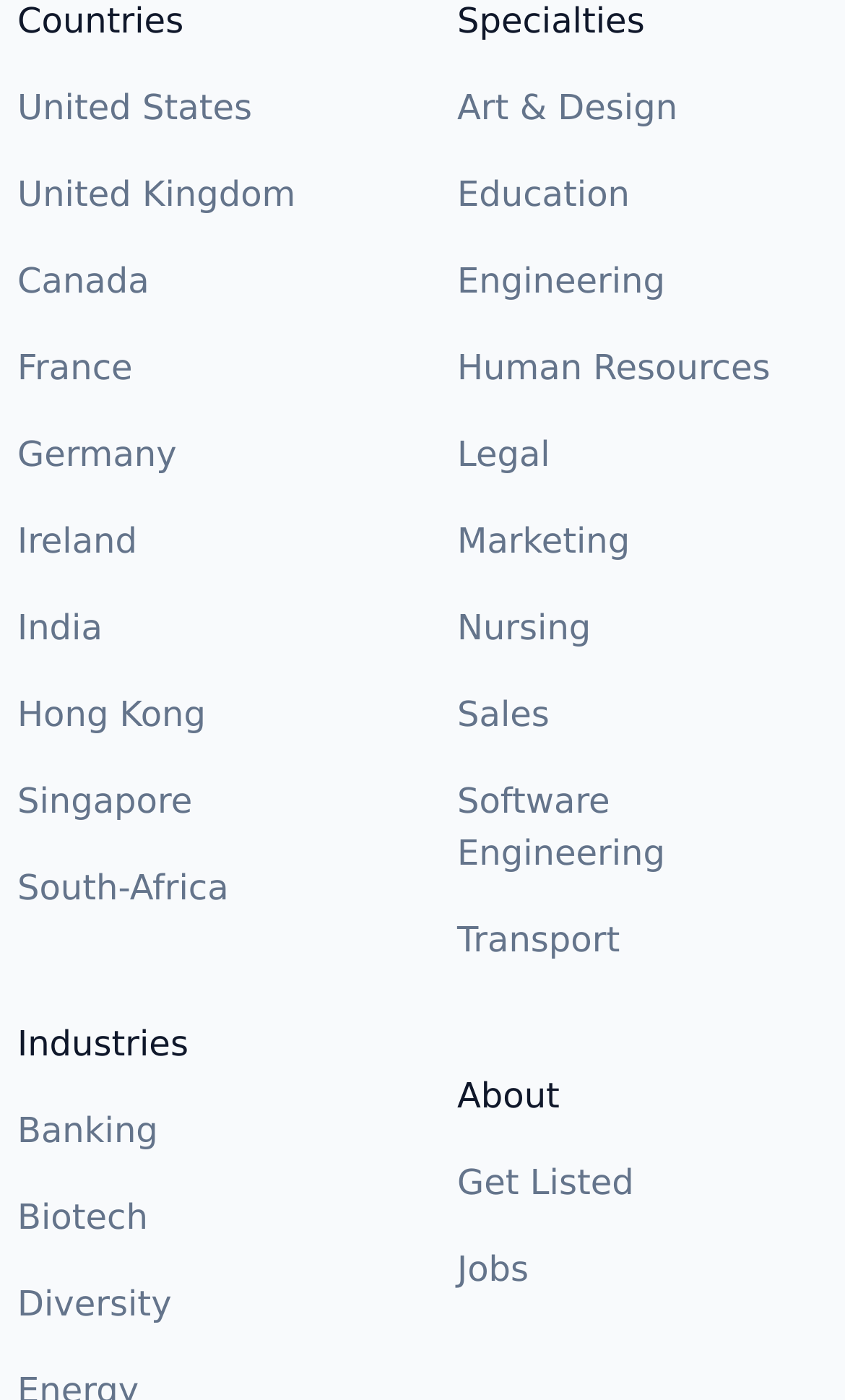Answer the question with a single word or phrase: 
What is the primary function of the webpage?

Job search or company listing